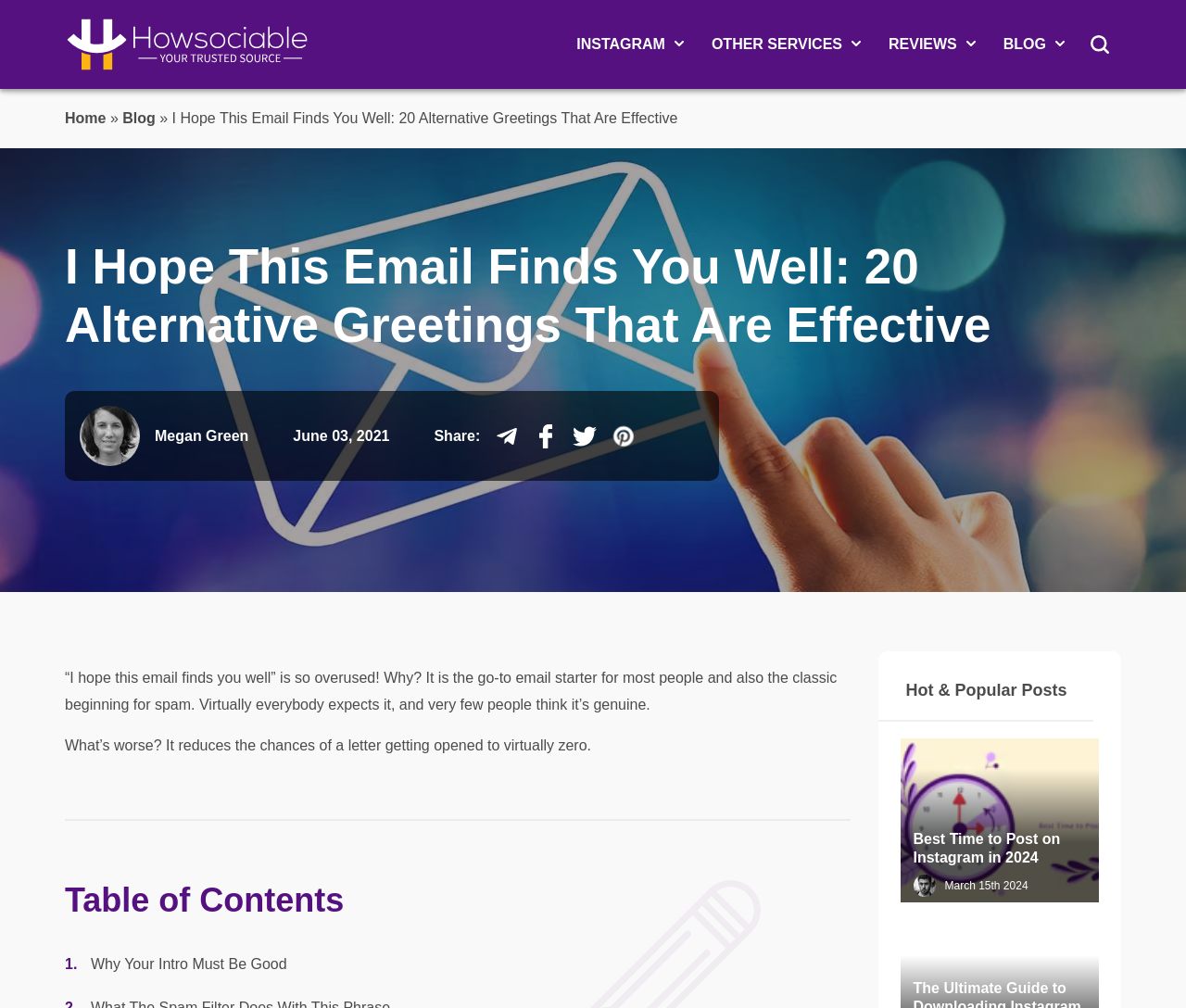Using the description: "Best Instagram Applications", identify the bounding box of the corresponding UI element in the screenshot.

[0.368, 0.28, 0.522, 0.296]